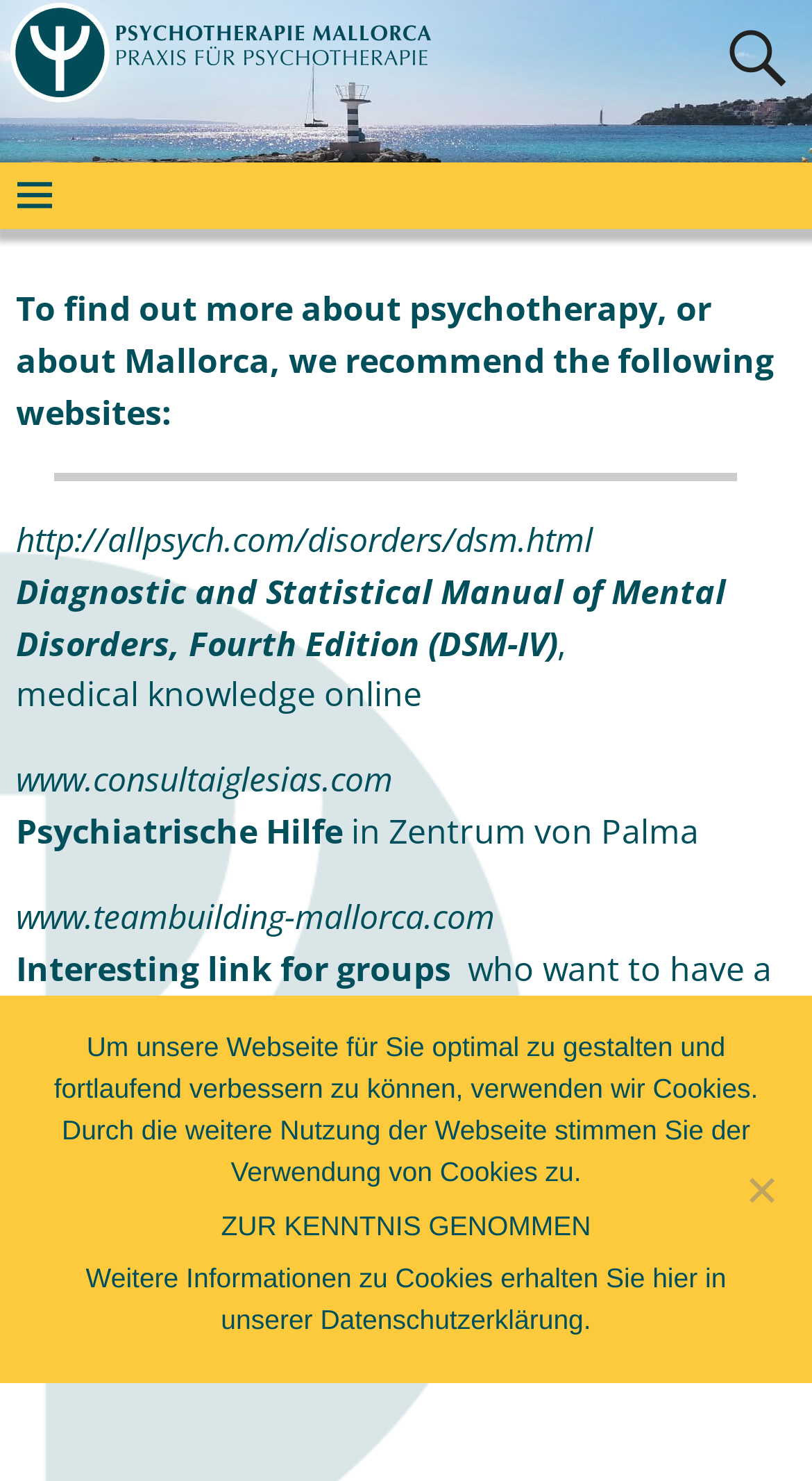Carefully observe the image and respond to the question with a detailed answer:
What is the name of the website for Psychiatrische Hilfe?

The webpage provides a list of recommended websites, and the one for Psychiatrische Hilfe is www.consultaiglesias.com, which is a link provided in the article section of the webpage.